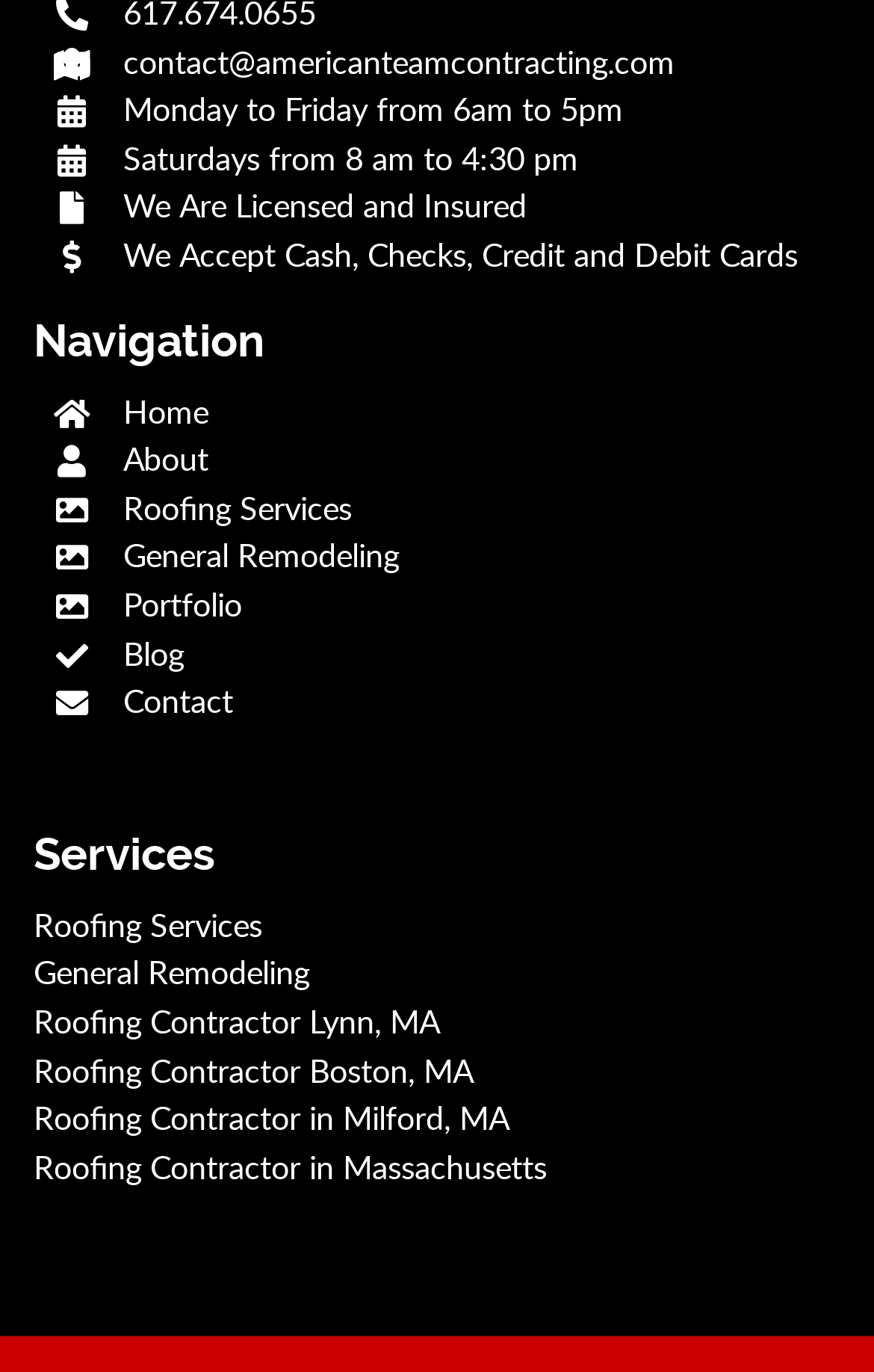Pinpoint the bounding box coordinates of the clickable element needed to complete the instruction: "go to home page". The coordinates should be provided as four float numbers between 0 and 1: [left, top, right, bottom].

[0.141, 0.282, 0.238, 0.315]